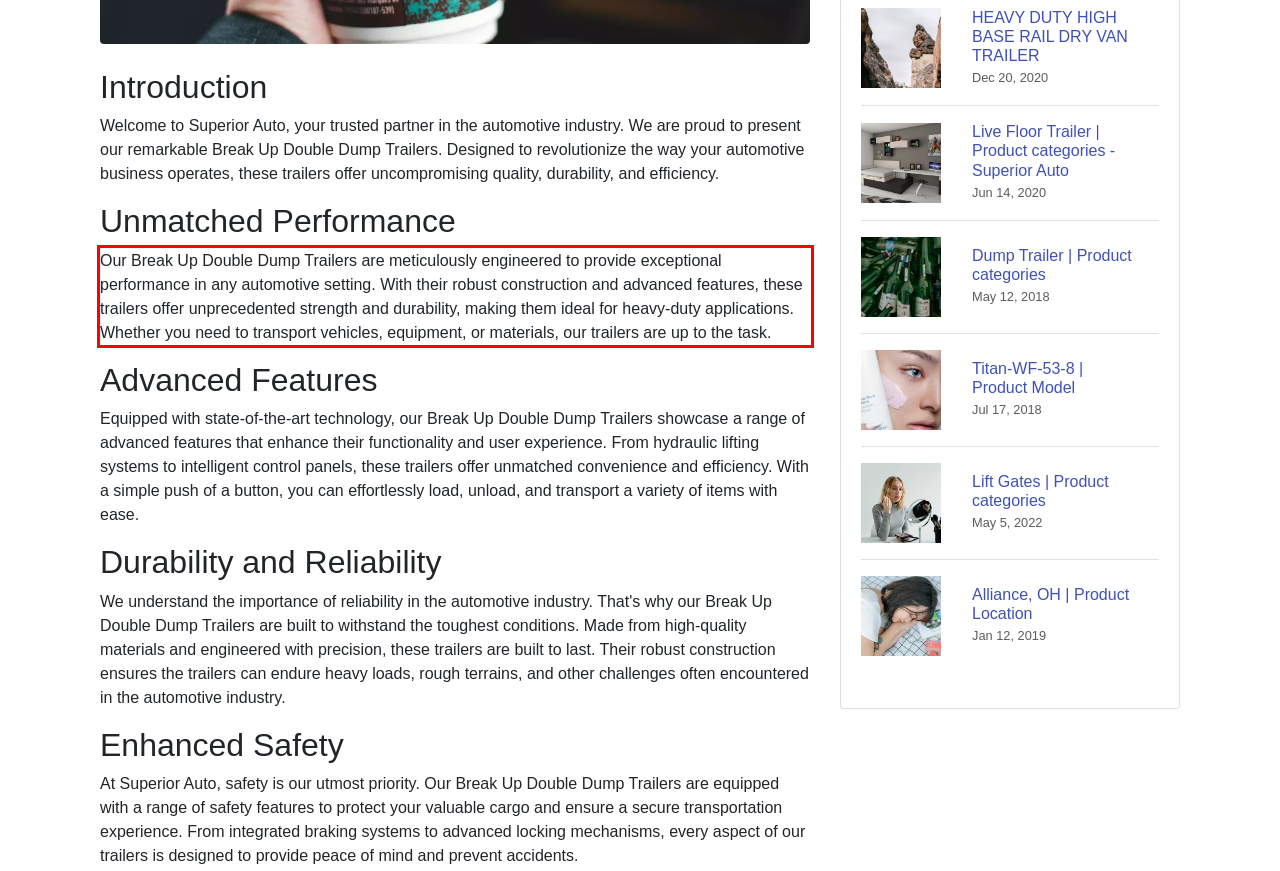Given a screenshot of a webpage, locate the red bounding box and extract the text it encloses.

Our Break Up Double Dump Trailers are meticulously engineered to provide exceptional performance in any automotive setting. With their robust construction and advanced features, these trailers offer unprecedented strength and durability, making them ideal for heavy-duty applications. Whether you need to transport vehicles, equipment, or materials, our trailers are up to the task.